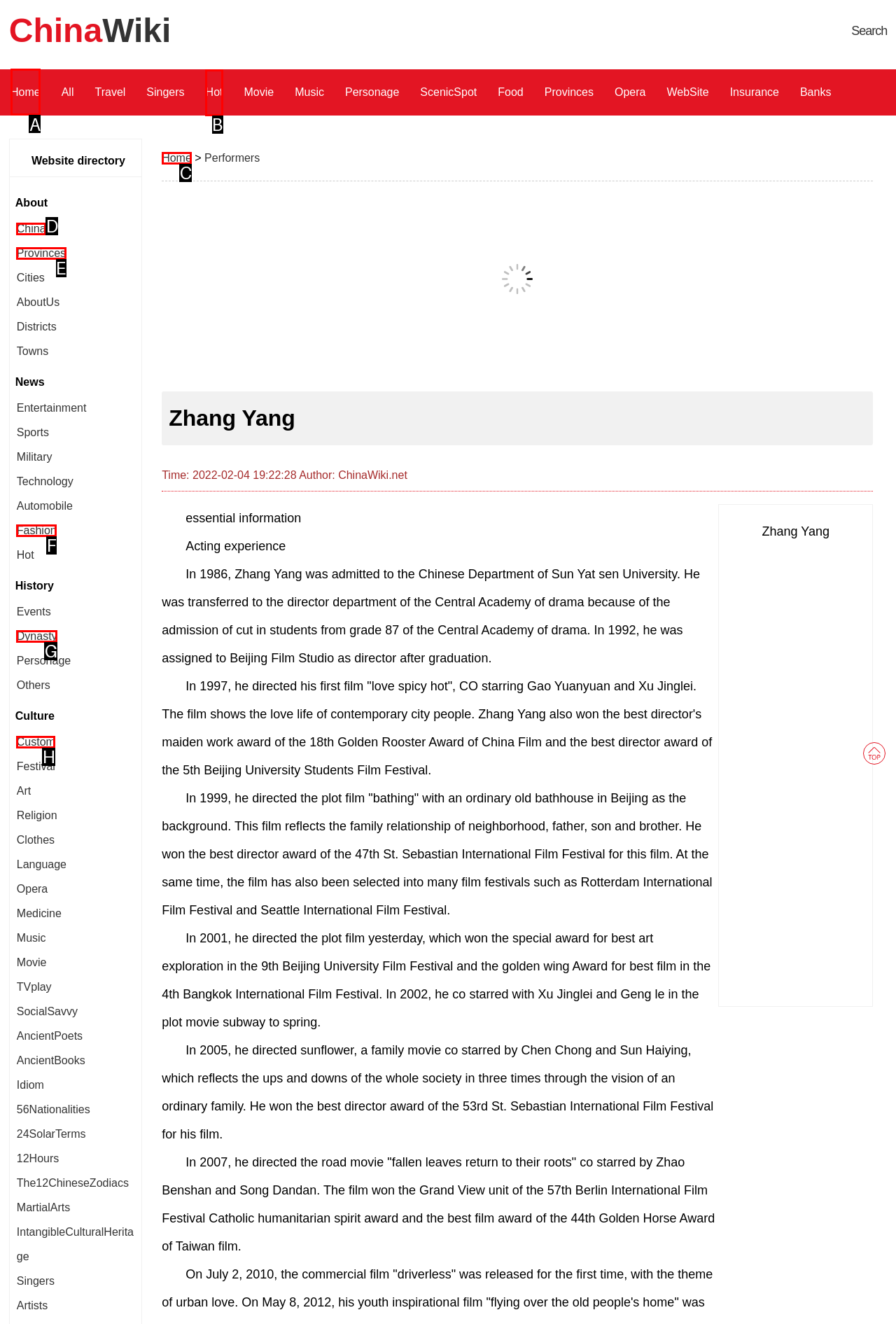Determine the HTML element to click for the instruction: click on the 'Home' link.
Answer with the letter corresponding to the correct choice from the provided options.

A